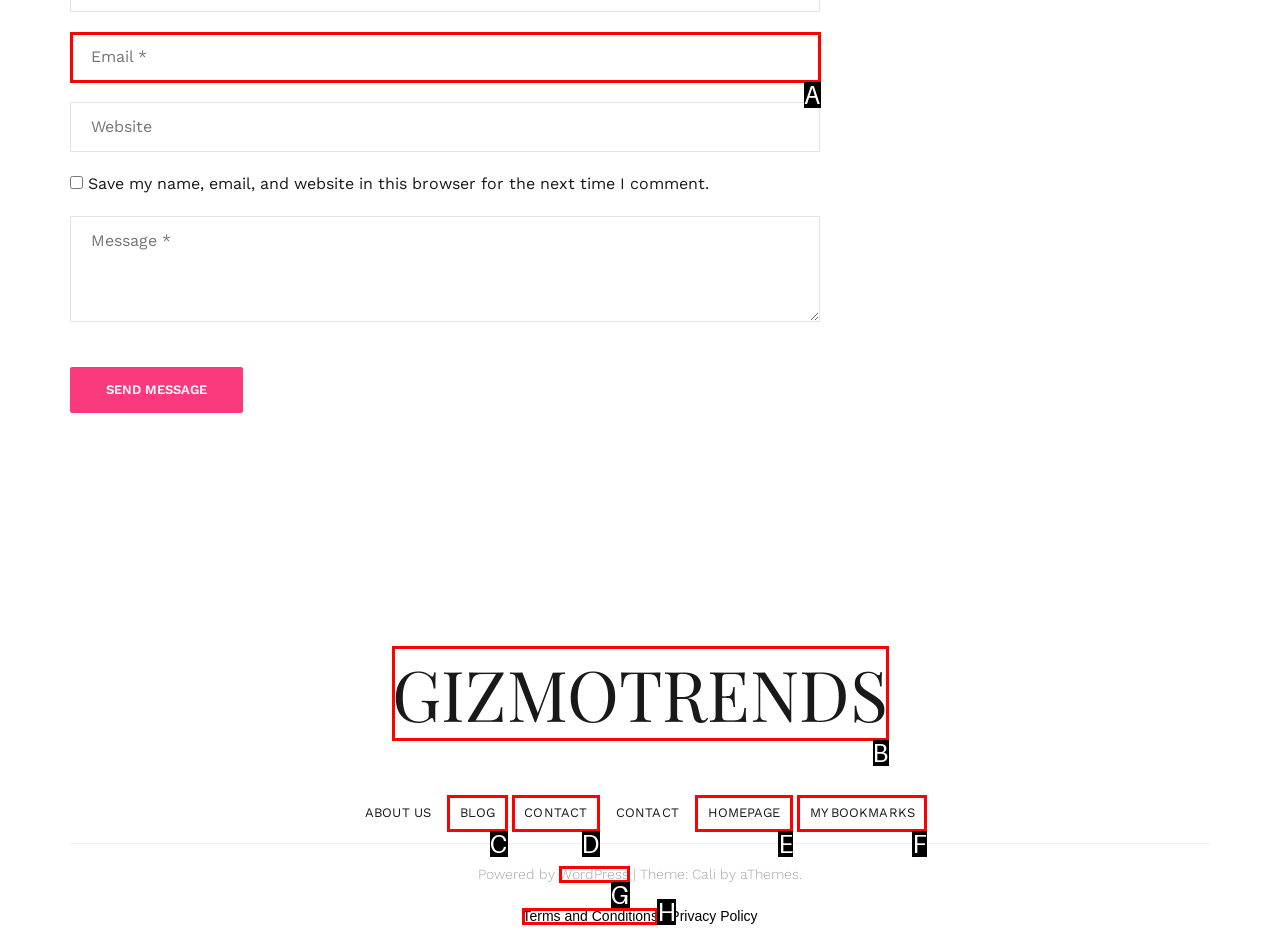Which option should be clicked to execute the task: Enter email address?
Reply with the letter of the chosen option.

A